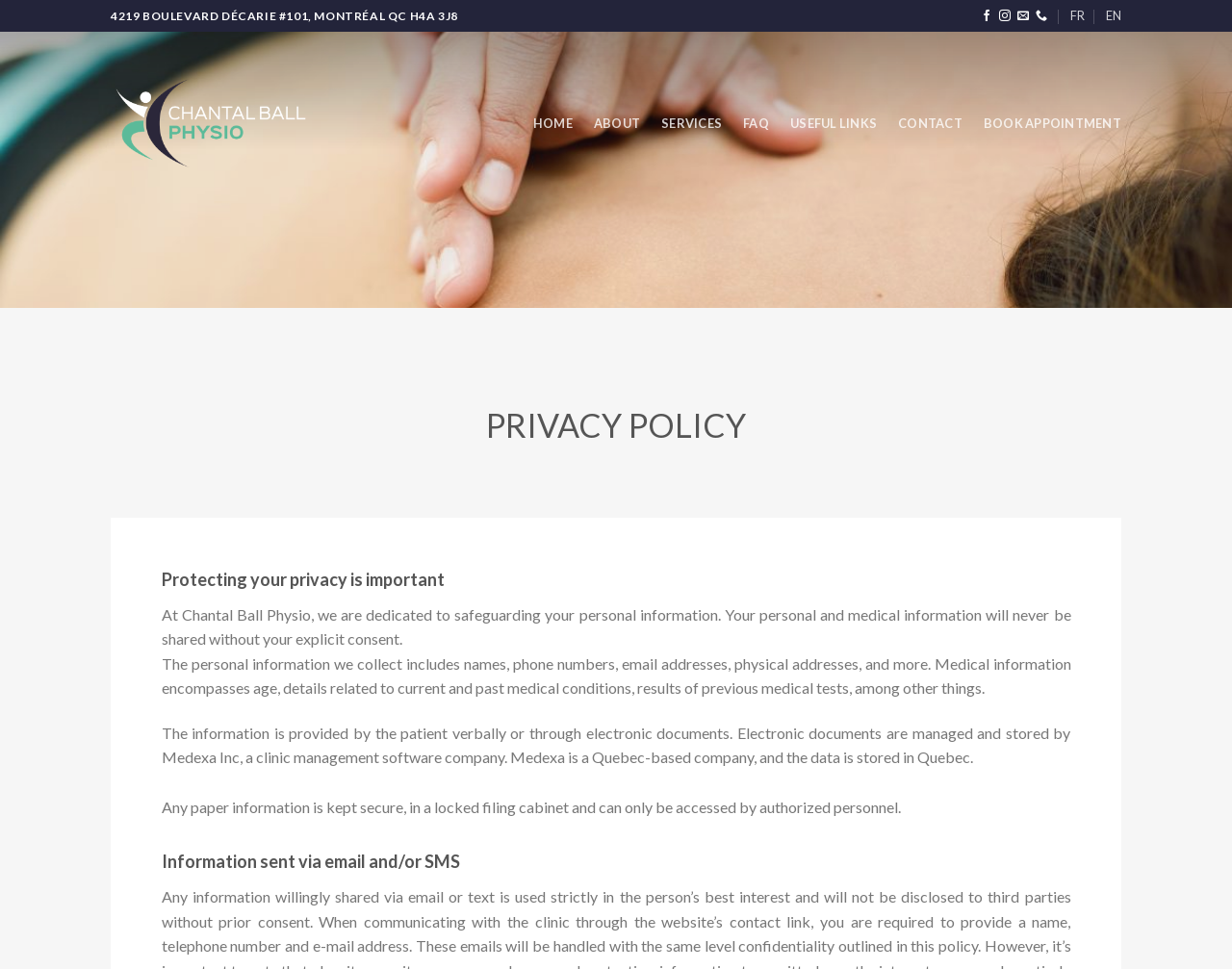Based on the element description: "ABOUT", identify the bounding box coordinates for this UI element. The coordinates must be four float numbers between 0 and 1, listed as [left, top, right, bottom].

[0.482, 0.097, 0.52, 0.157]